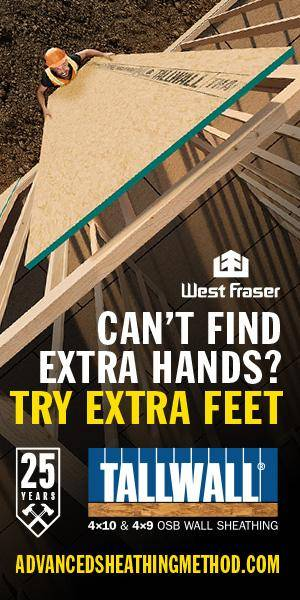What is the worker installing in the construction scene?
Based on the image, provide your answer in one word or phrase.

OSB panel